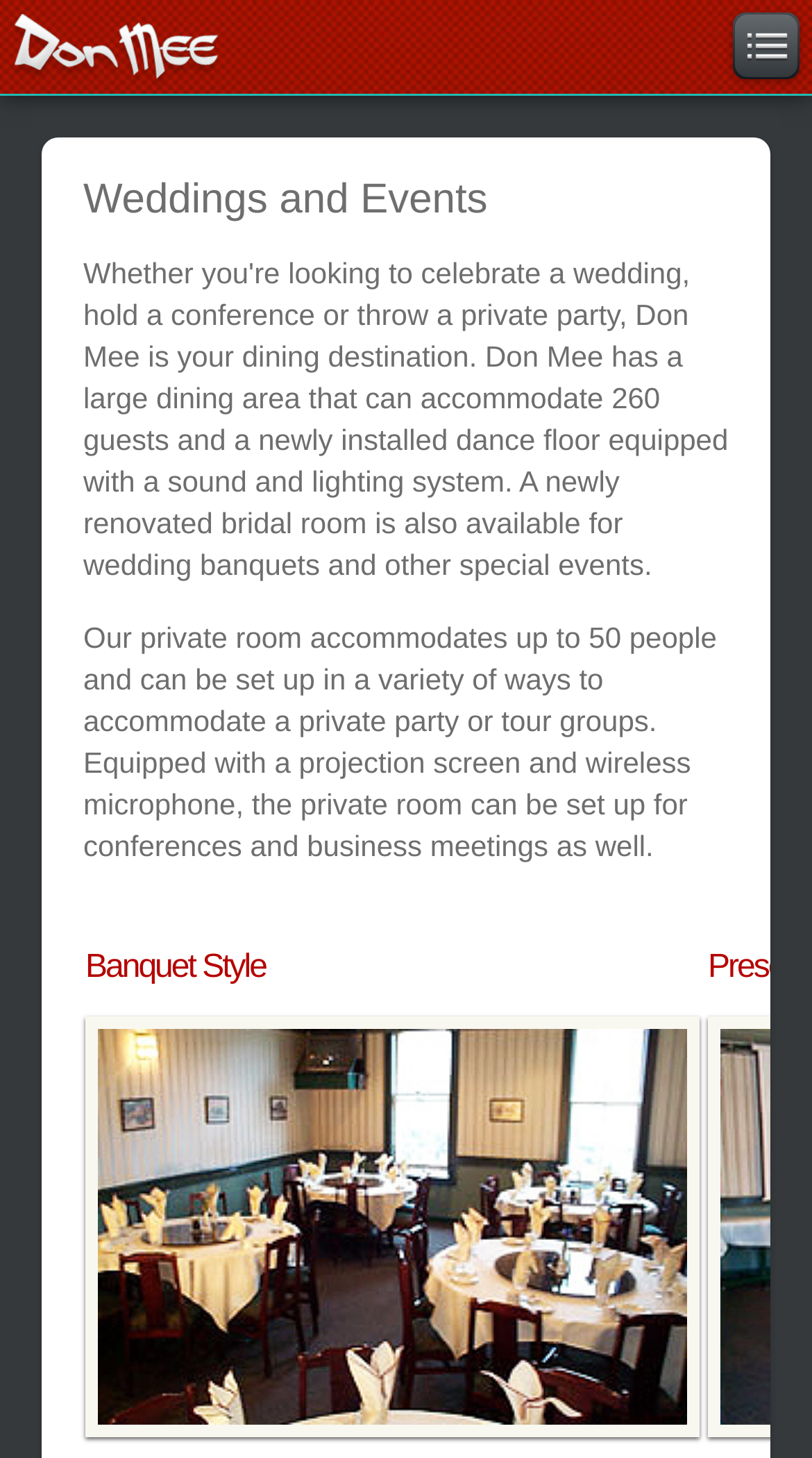Please examine the image and answer the question with a detailed explanation:
What is the purpose of the private room?

The answer can be found in the text 'Equipped with a projection screen and wireless microphone, the private room can be set up for conferences and business meetings as well.' which indicates that one of the purposes of the private room is for conferences and business meetings.